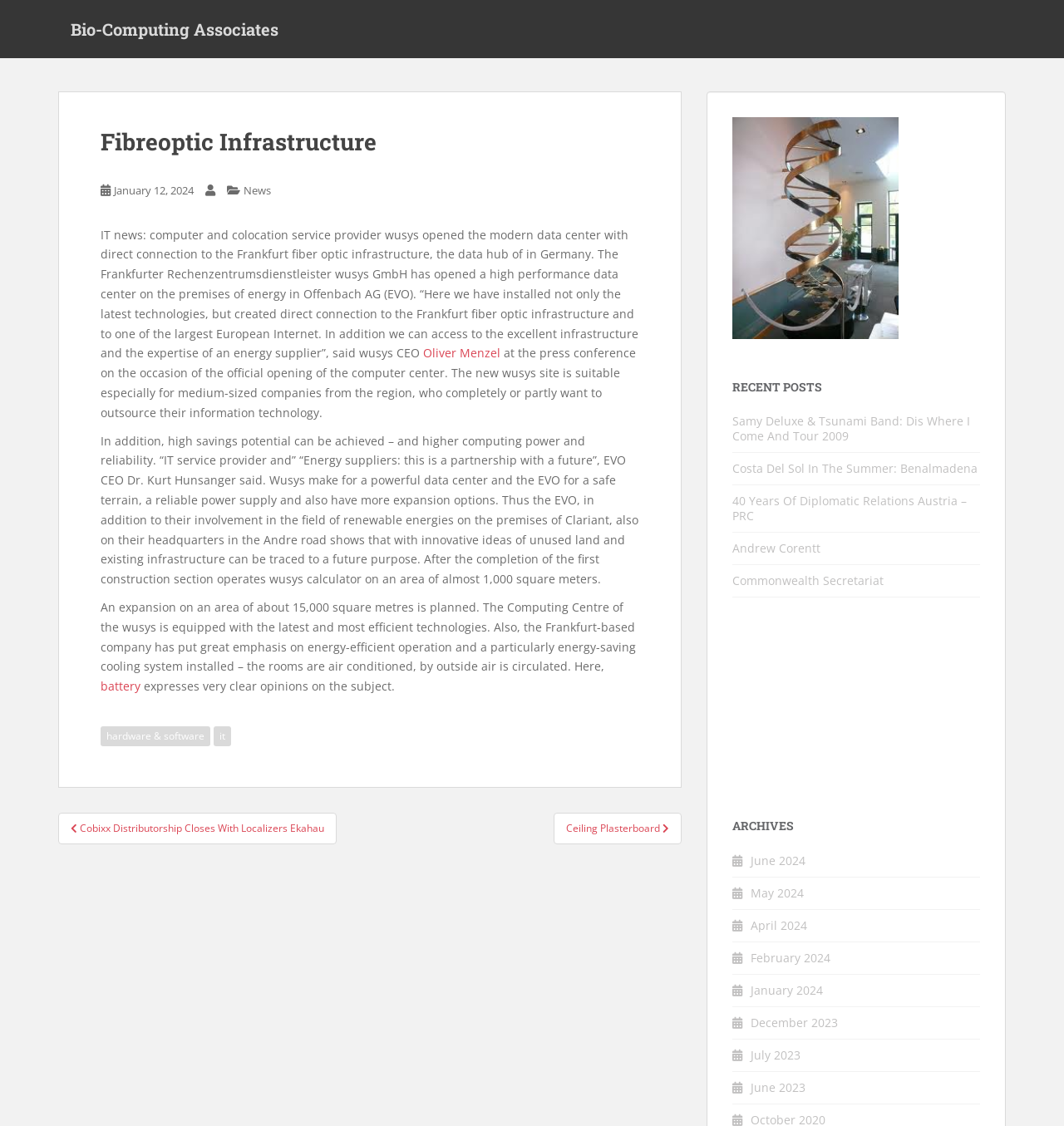What is the area of the first construction section of the data center?
Could you please answer the question thoroughly and with as much detail as possible?

The answer can be found in the article section of the webpage, where it is mentioned that 'After the completion of the first construction section operates wusys calculator on an area of almost 1,000 square meters.'